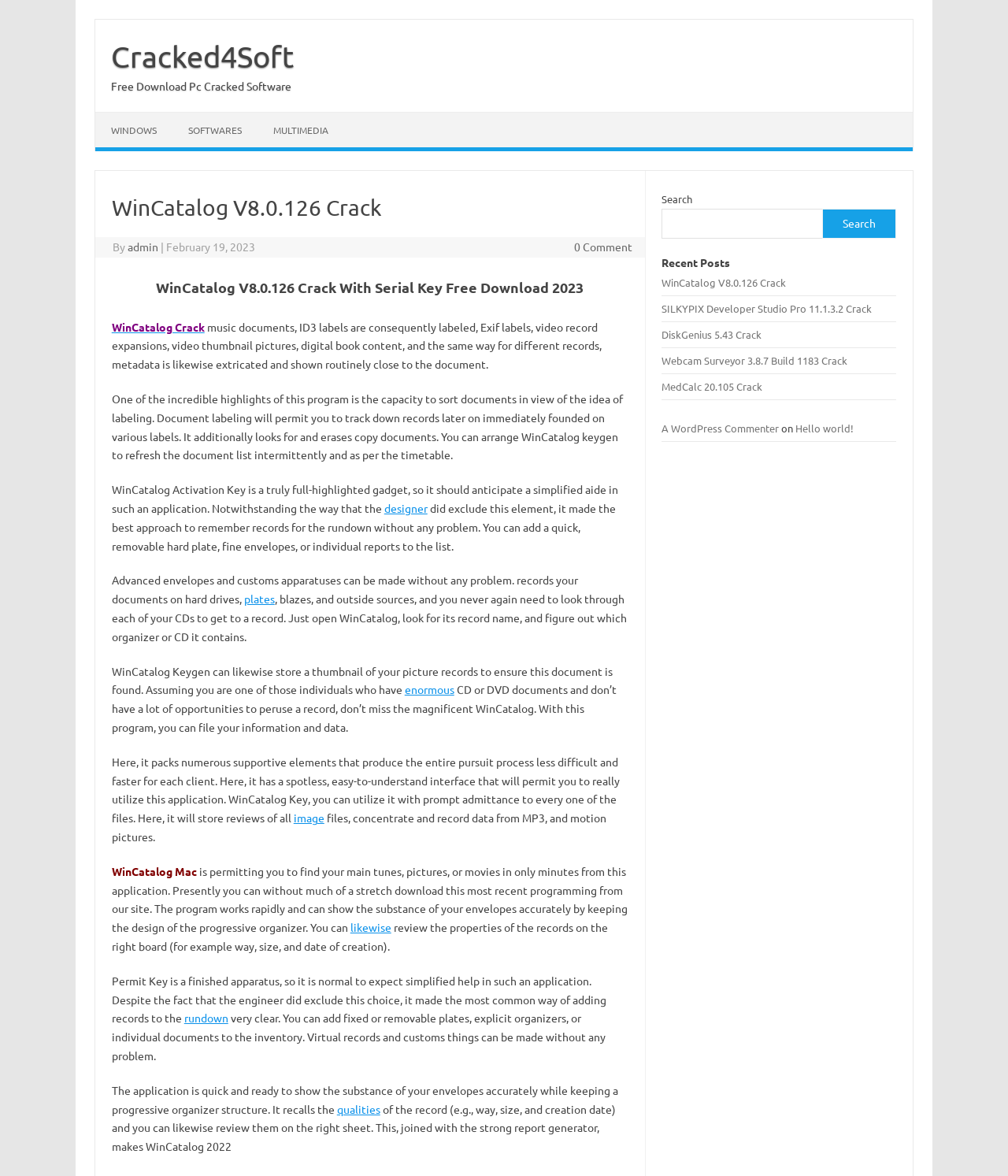Please determine the bounding box coordinates for the UI element described as: "WinCatalog Crack".

[0.111, 0.272, 0.203, 0.284]